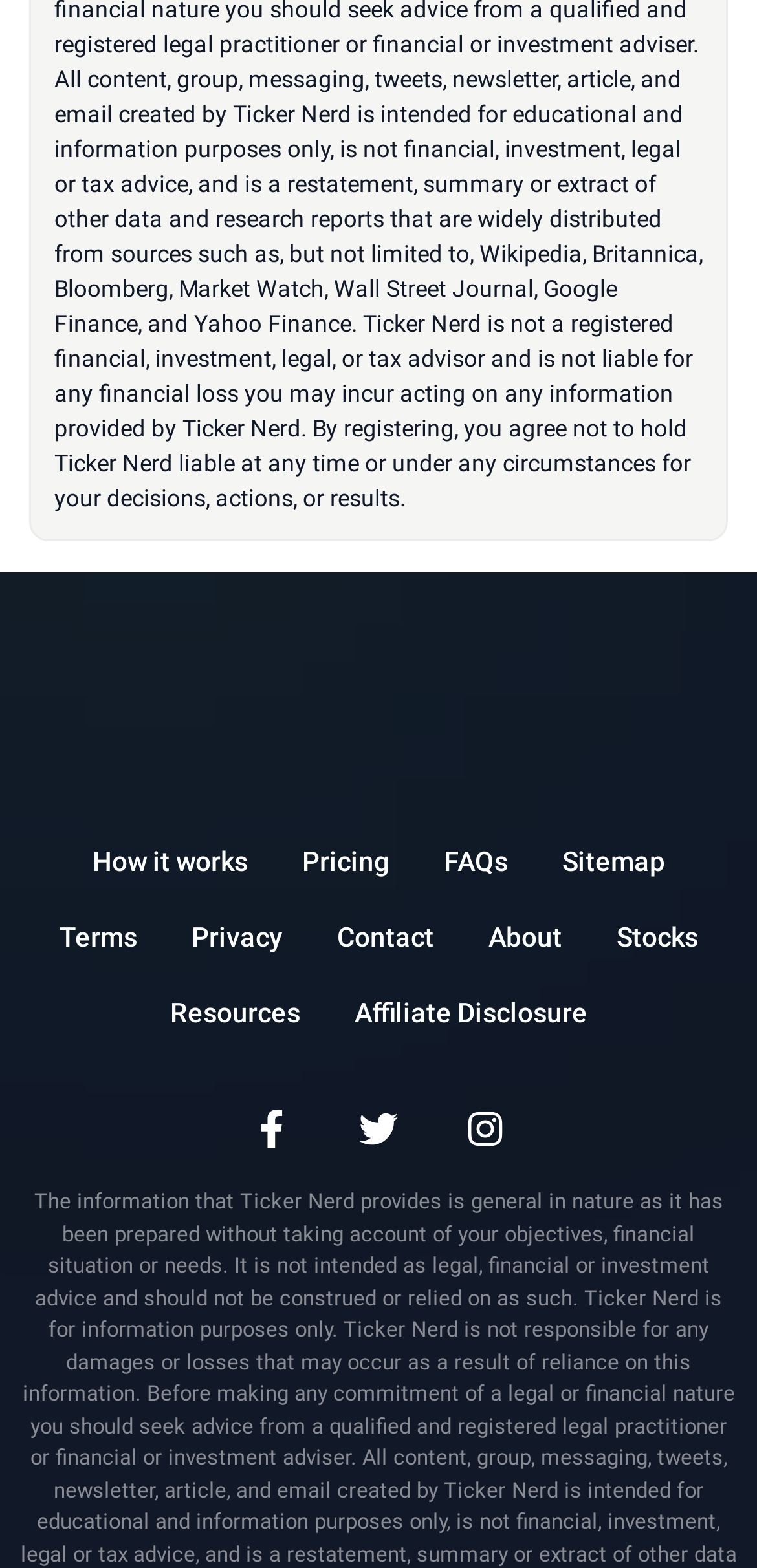Identify the bounding box coordinates of the clickable section necessary to follow the following instruction: "Open navigation menu". The coordinates should be presented as four float numbers from 0 to 1, i.e., [left, top, right, bottom].

None